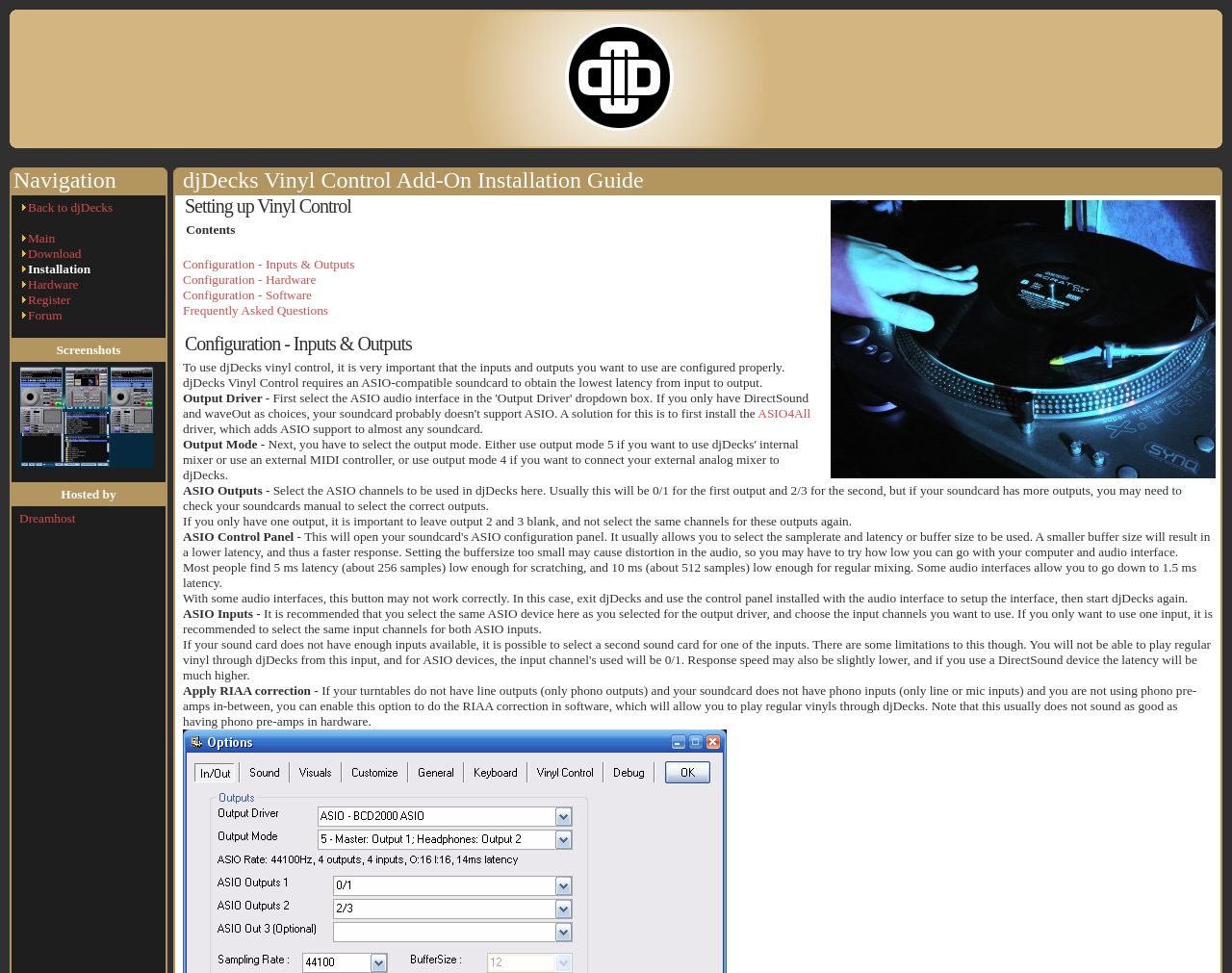Please identify the bounding box coordinates of the element's region that should be clicked to execute the following instruction: "Read the 'Configuration - Inputs & Outputs' section". The bounding box coordinates must be four float numbers between 0 and 1, i.e., [left, top, right, bottom].

[0.142, 0.342, 0.991, 0.365]